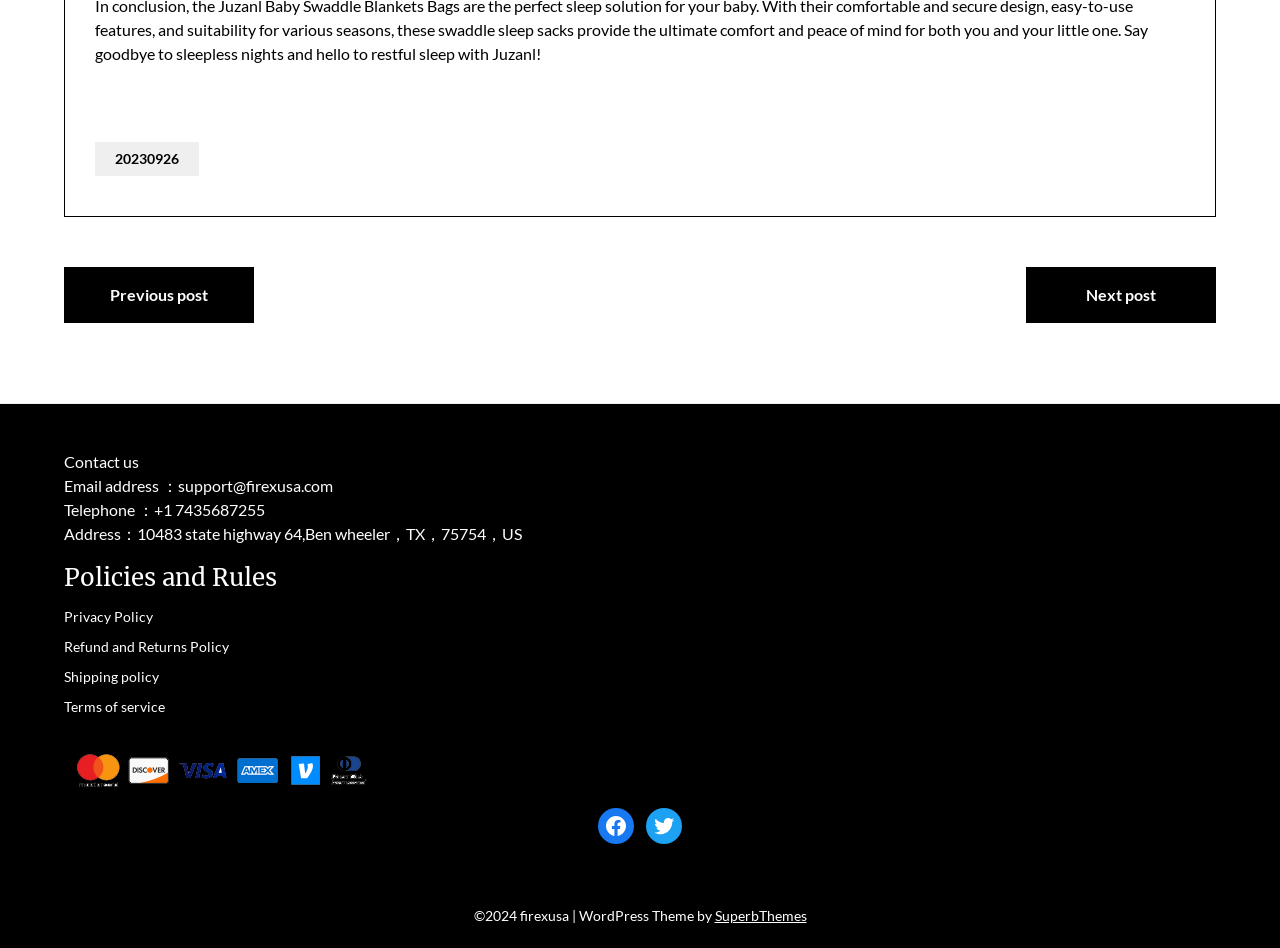Find the bounding box coordinates for the element that must be clicked to complete the instruction: "click on Amelia Rance's profile". The coordinates should be four float numbers between 0 and 1, indicated as [left, top, right, bottom].

None